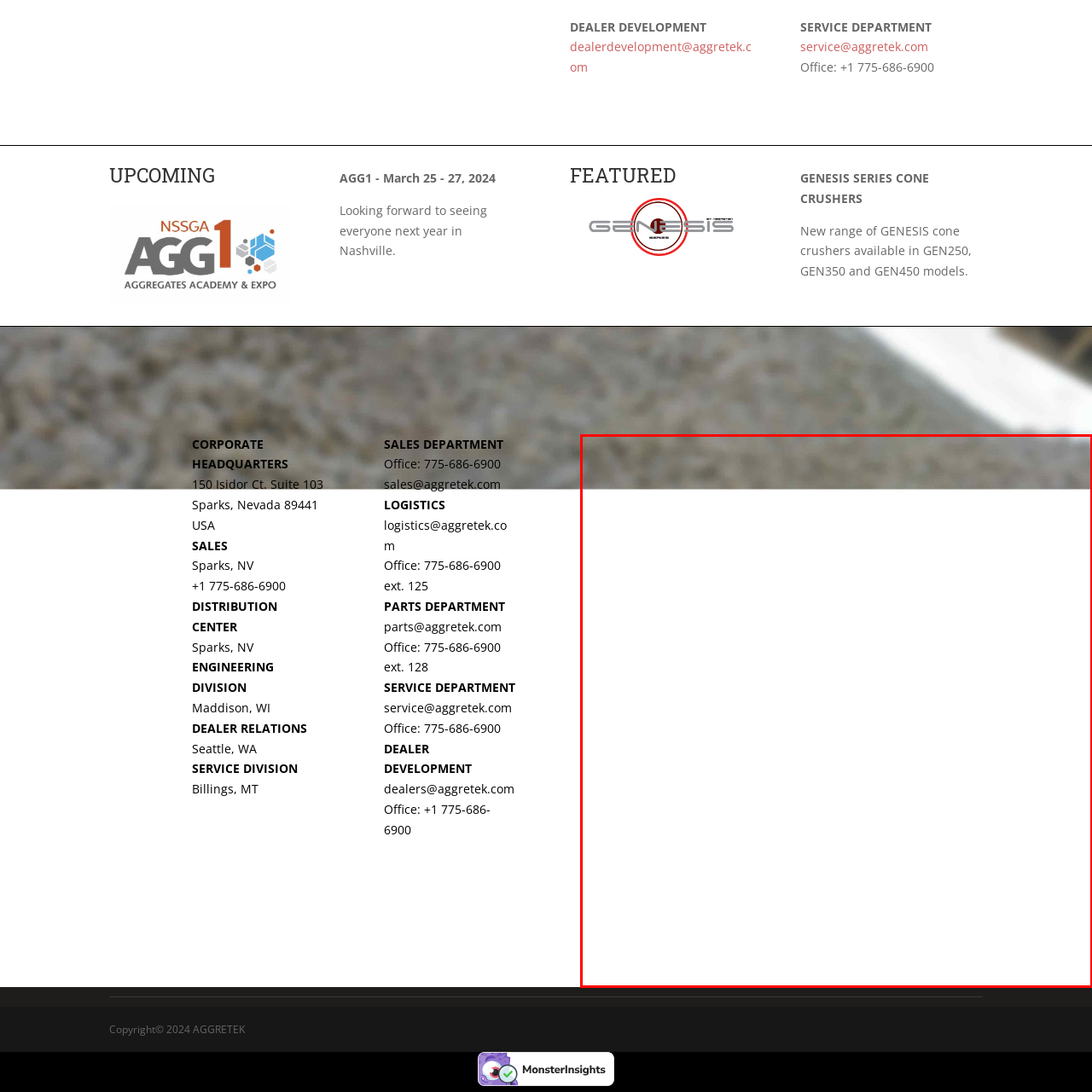Focus on the image enclosed by the red outline and give a short answer: What is the purpose of the image?

Dealer development